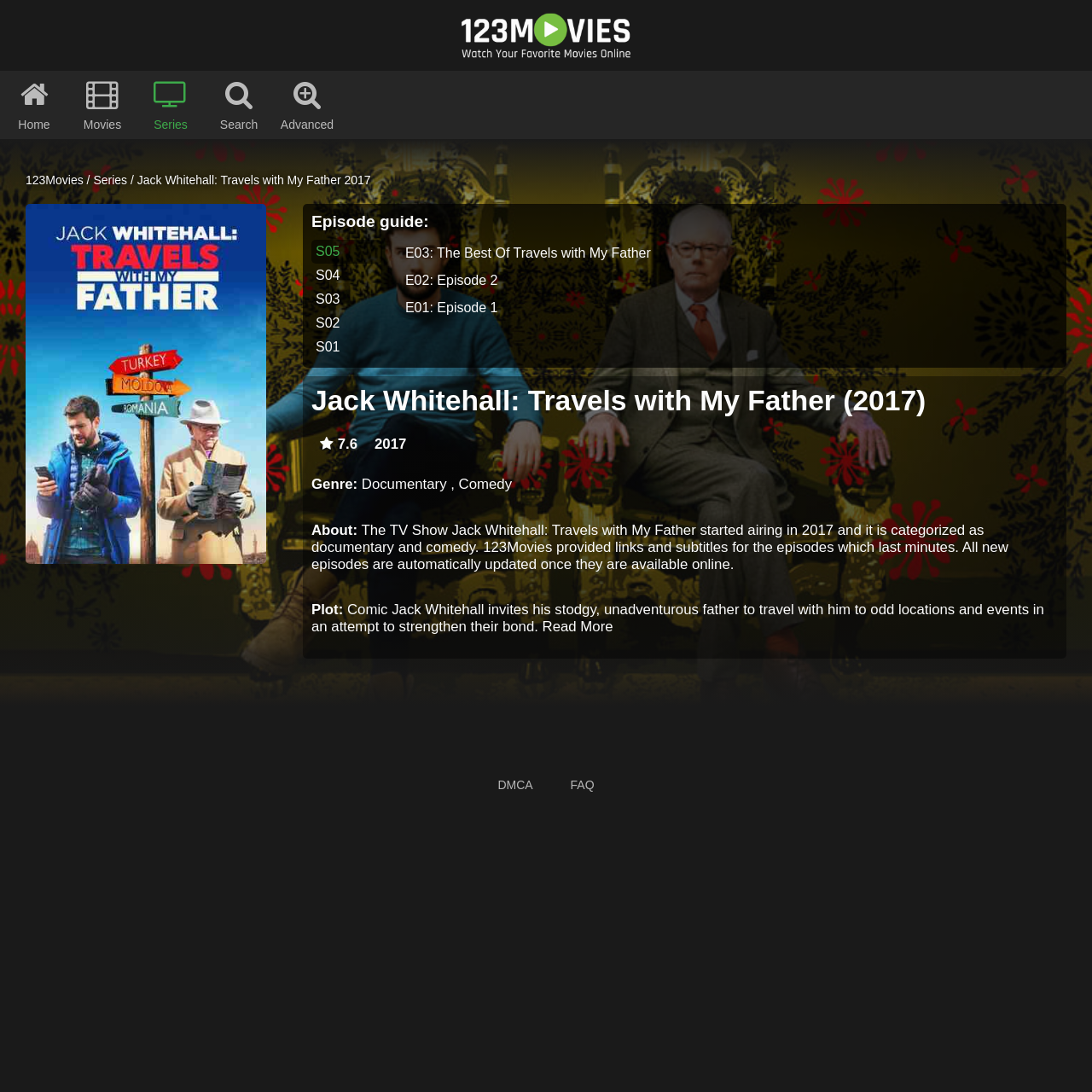Look at the image and write a detailed answer to the question: 
How many seasons are available?

I found the answer by looking at the static text elements that list the seasons as 'S05', 'S04', 'S03', 'S02', and 'S01'. There are 5 seasons in total.